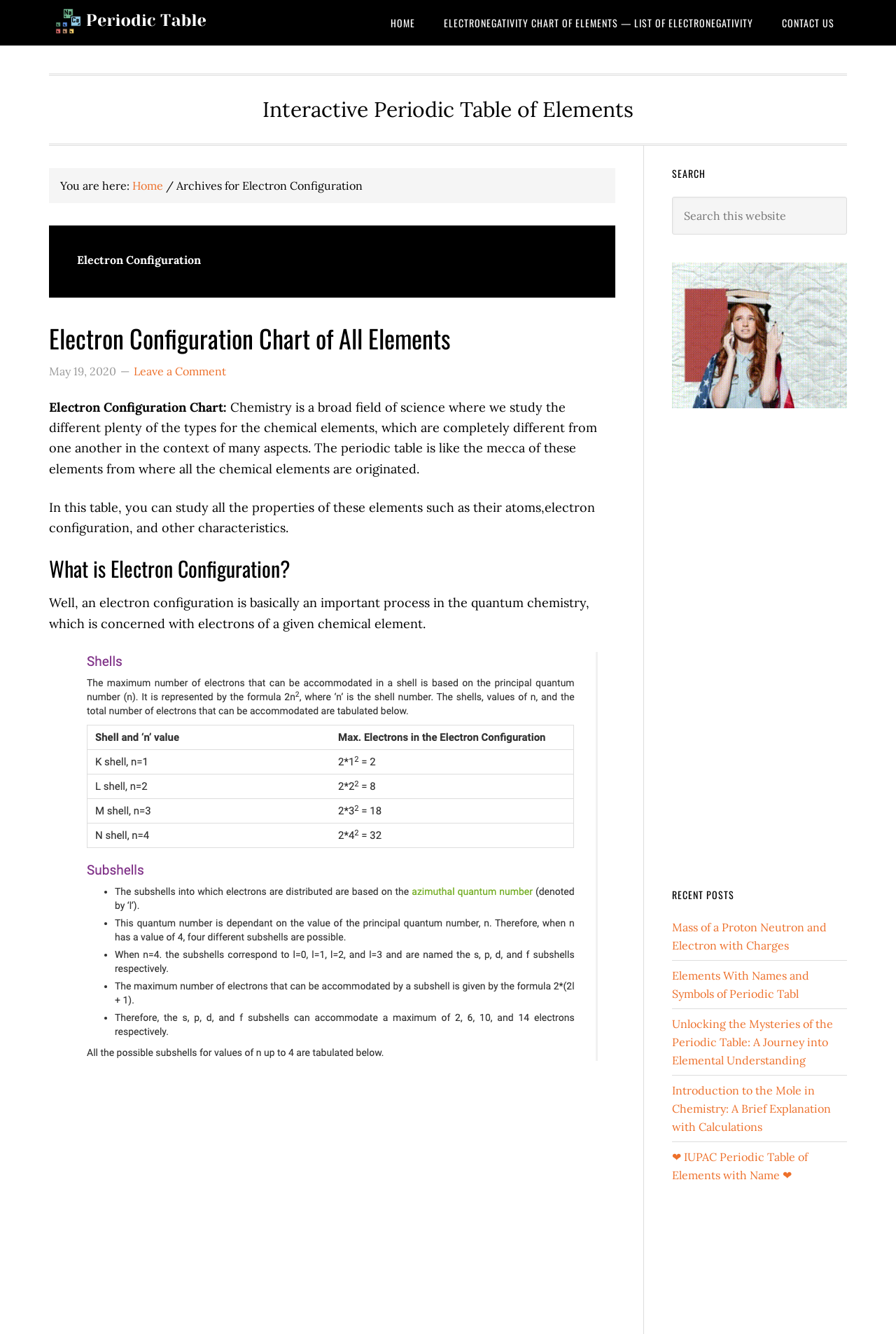Determine the bounding box for the HTML element described here: "Home". The coordinates should be given as [left, top, right, bottom] with each number being a float between 0 and 1.

[0.148, 0.134, 0.182, 0.144]